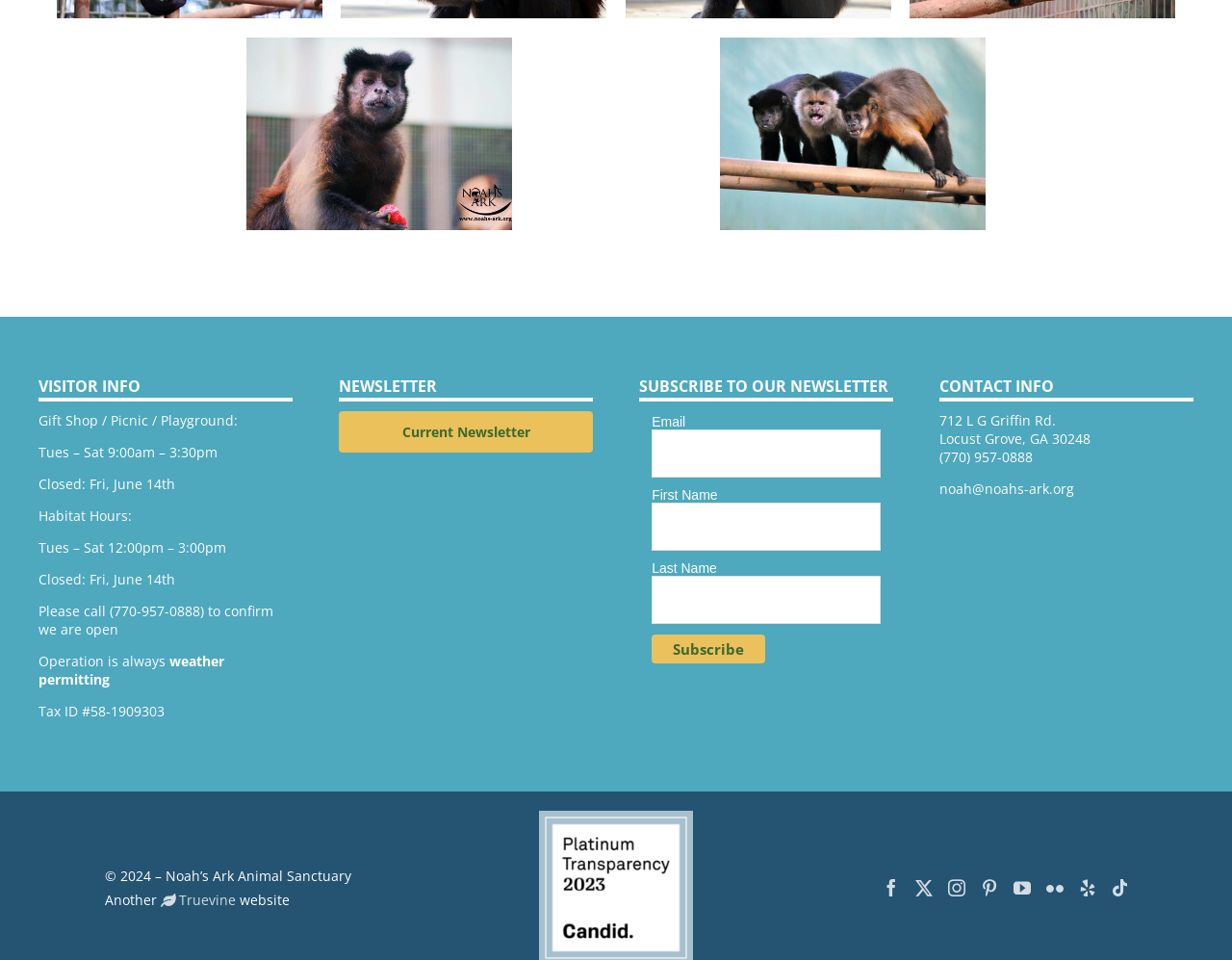Pinpoint the bounding box coordinates of the clickable element to carry out the following instruction: "Click on 'Continue Reading'."

None